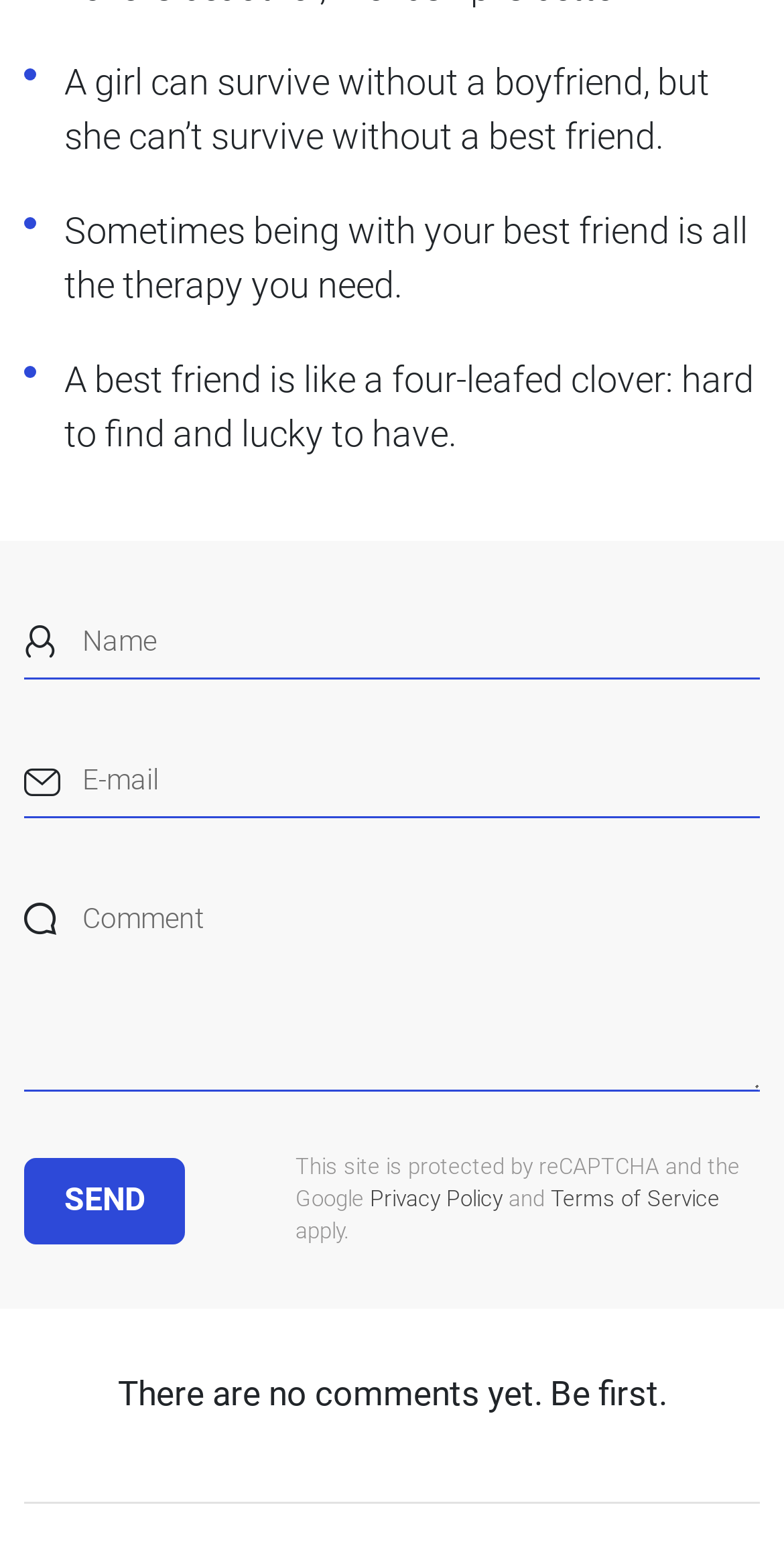Determine the bounding box coordinates for the area that needs to be clicked to fulfill this task: "View the Privacy Policy". The coordinates must be given as four float numbers between 0 and 1, i.e., [left, top, right, bottom].

[0.472, 0.765, 0.641, 0.782]